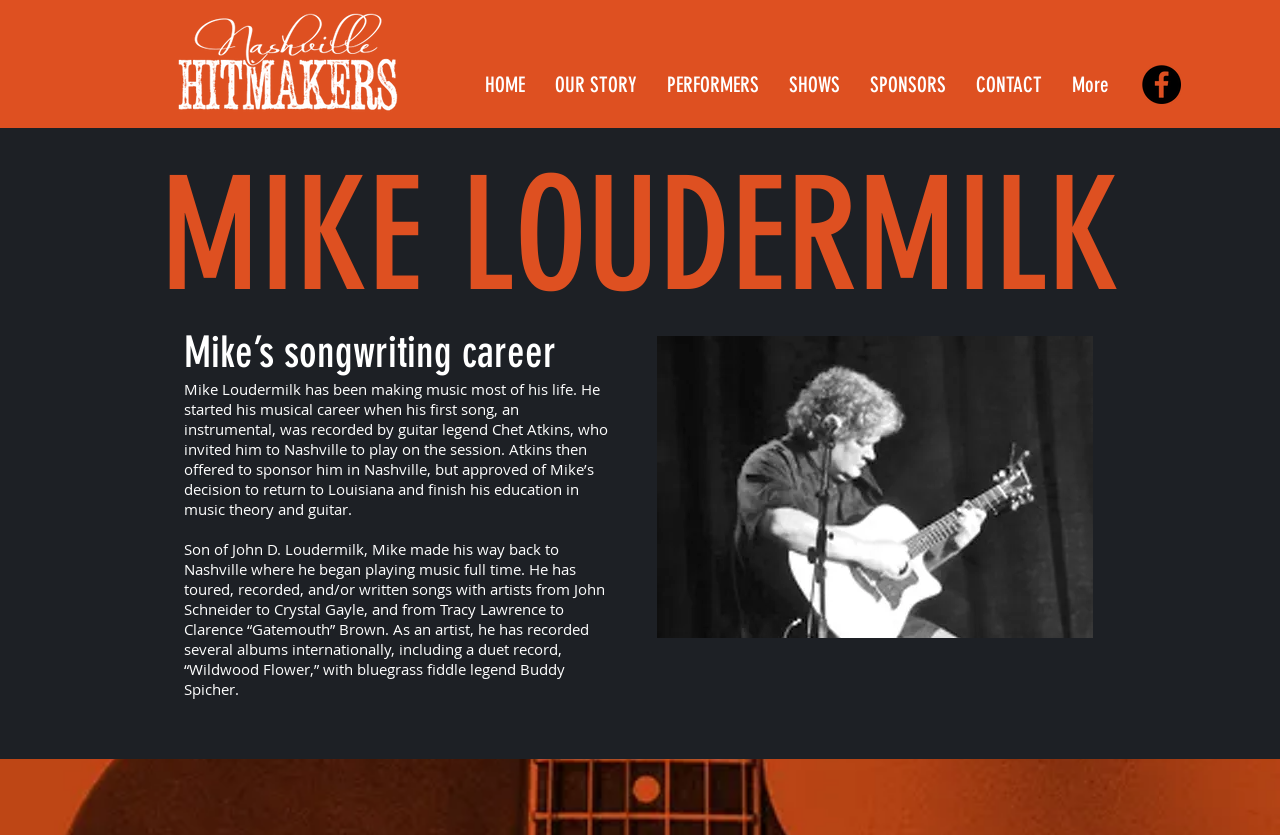Please identify the bounding box coordinates of the clickable element to fulfill the following instruction: "View Mike Loudermilk's profile". The coordinates should be four float numbers between 0 and 1, i.e., [left, top, right, bottom].

[0.117, 0.18, 0.883, 0.376]